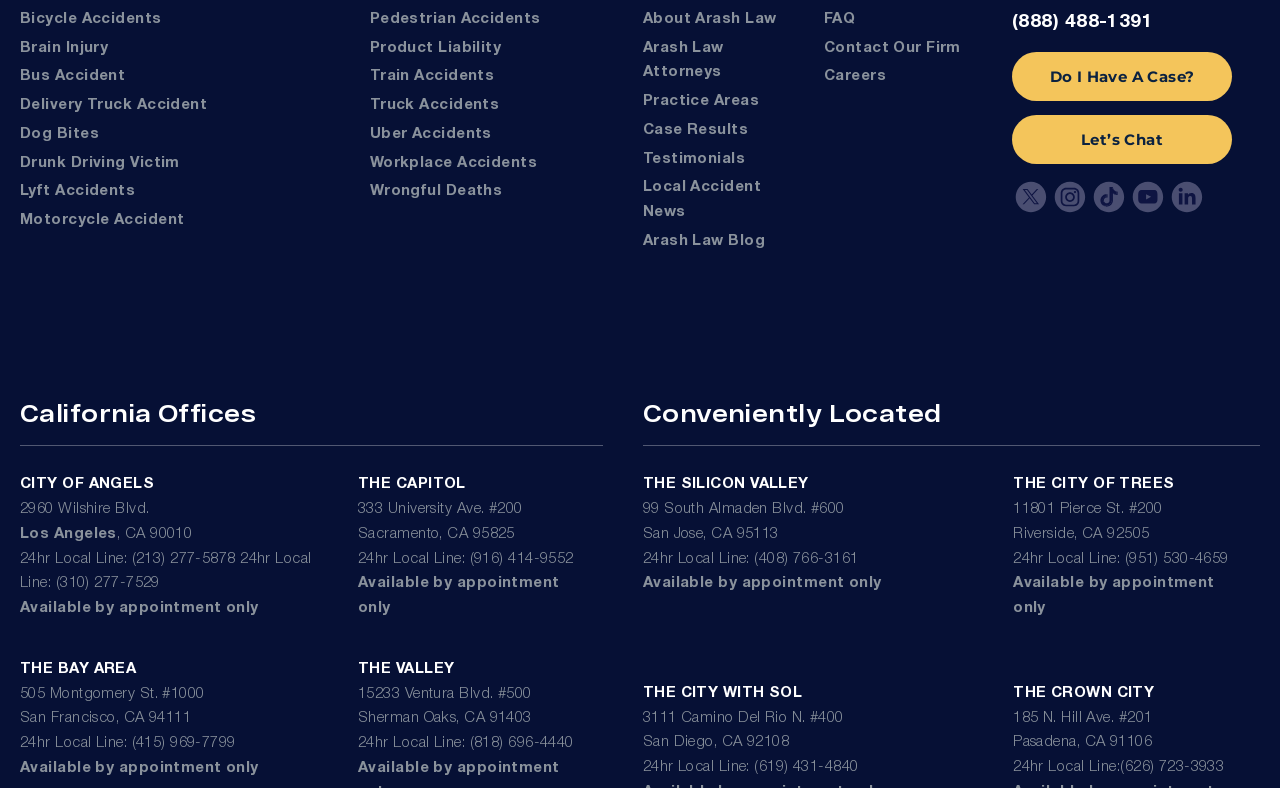Determine the bounding box coordinates for the UI element with the following description: "Truck Accidents". The coordinates should be four float numbers between 0 and 1, represented as [left, top, right, bottom].

[0.289, 0.124, 0.39, 0.142]